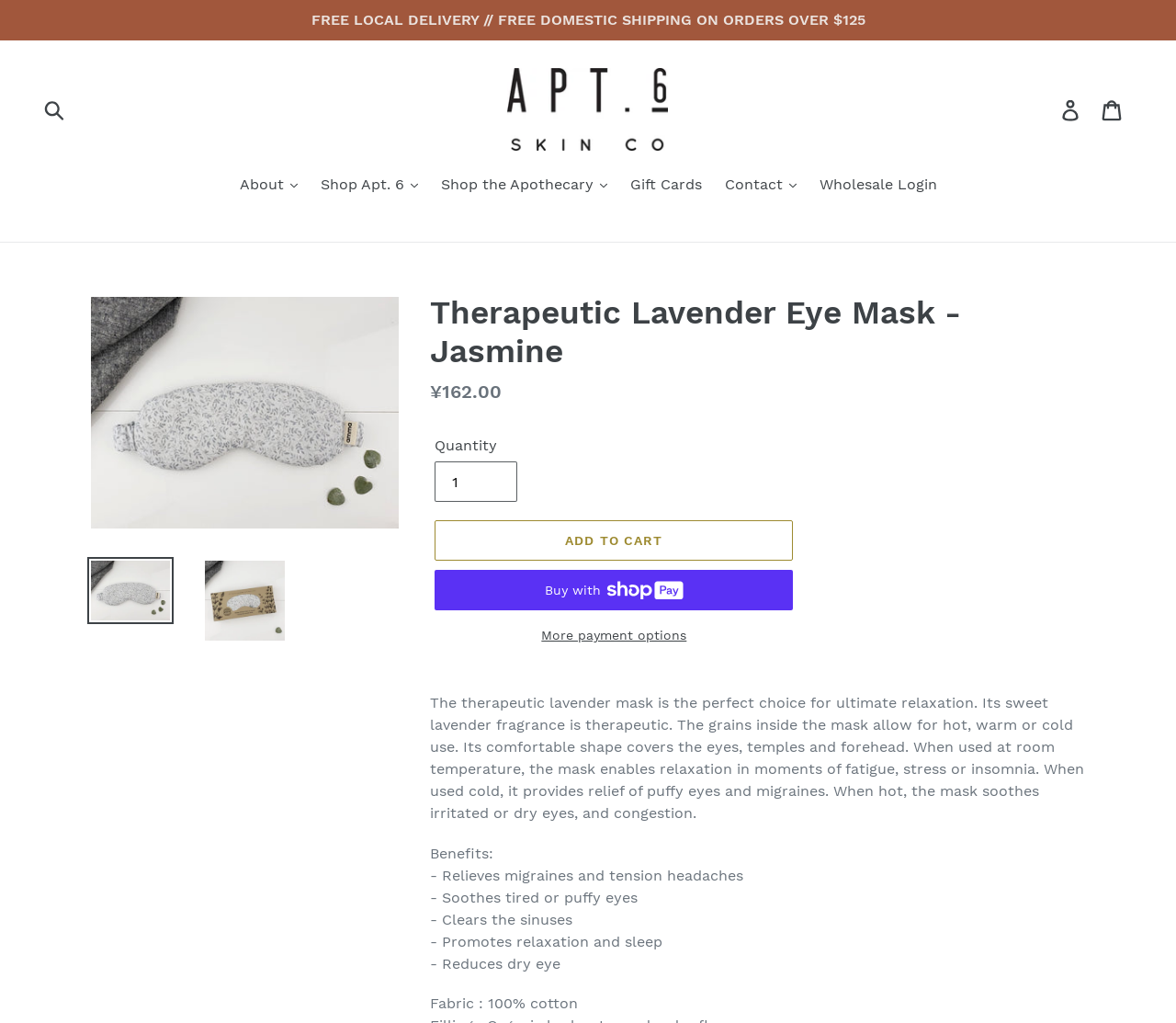Identify the bounding box coordinates of the clickable section necessary to follow the following instruction: "View the image of the therapeutic lavender eye mask in the gallery". The coordinates should be presented as four float numbers from 0 to 1, i.e., [left, top, right, bottom].

[0.074, 0.545, 0.148, 0.61]